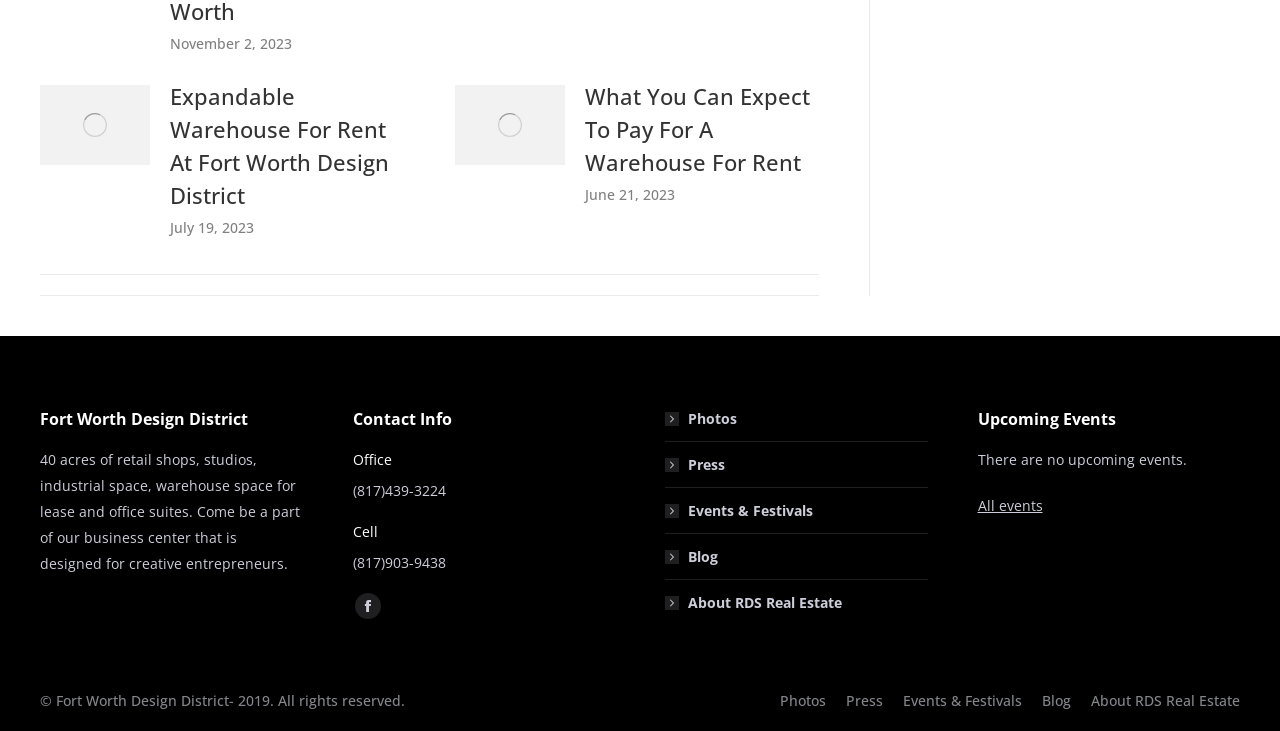Analyze the image and answer the question with as much detail as possible: 
How many acres of retail shops are available?

I found the answer by examining the StaticText element with the text '40 acres of retail shops, studios, industrial space, warehouse space for lease and office suites.' at coordinates [0.031, 0.616, 0.234, 0.784]. This text describes the available space, and 40 acres is the relevant information.